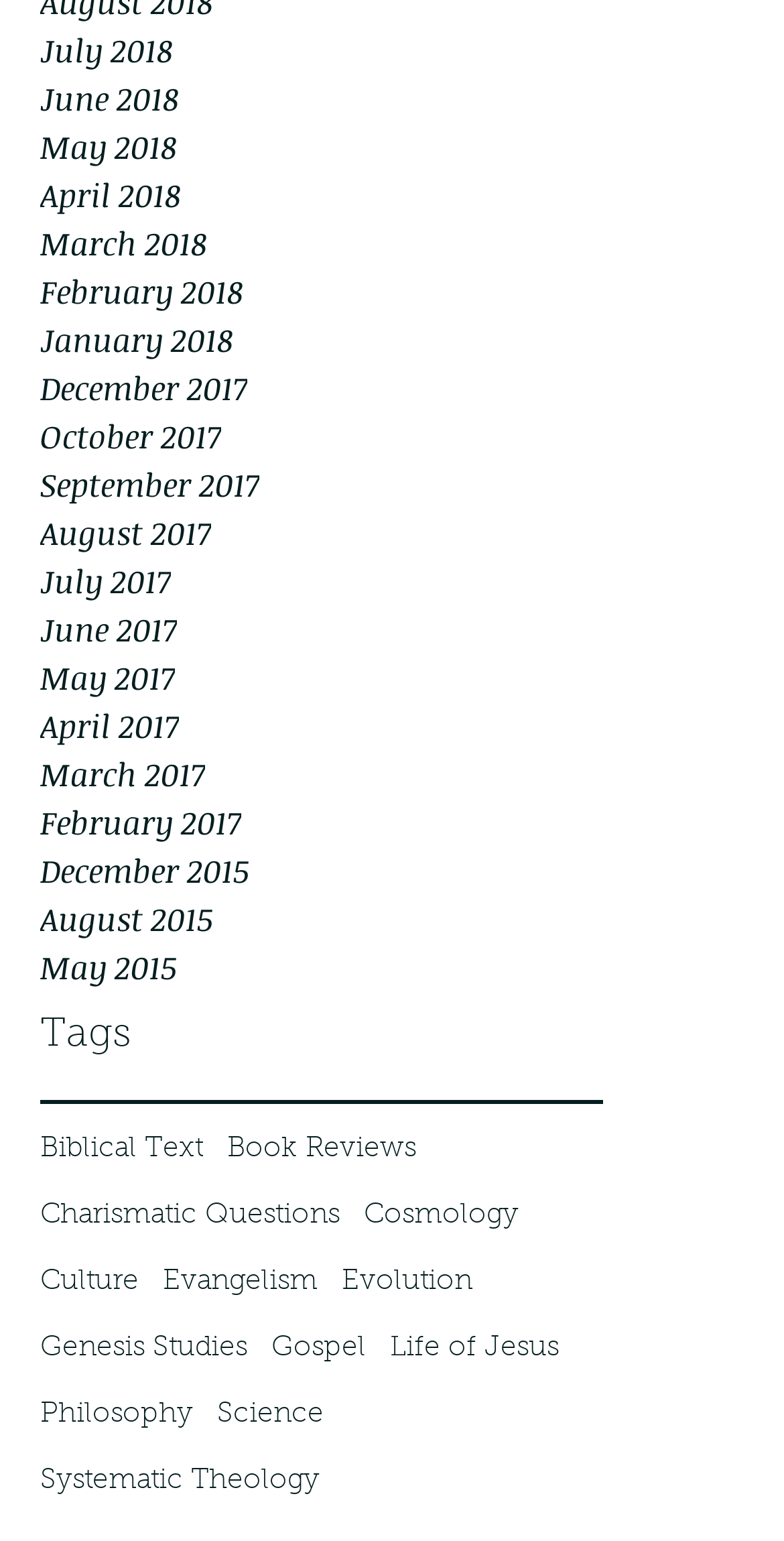Given the webpage screenshot and the description, determine the bounding box coordinates (top-left x, top-left y, bottom-right x, bottom-right y) that define the location of the UI element matching this description: parent_node: laughingmattersink title="laughingmattersink"

None